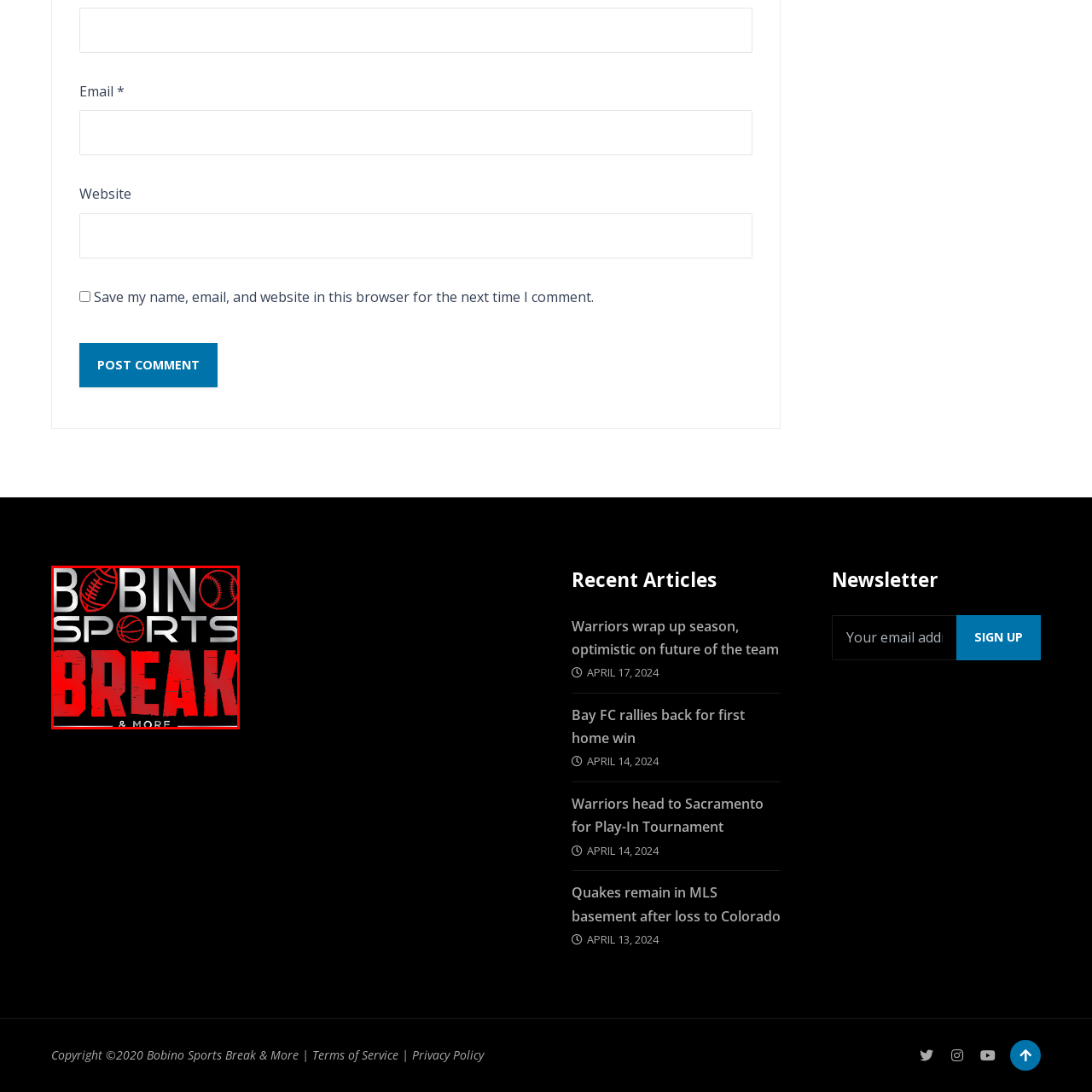Examine the image within the red border and provide a concise answer: What does the letter 'O' in 'BOBINO' represent?

Basketball and football